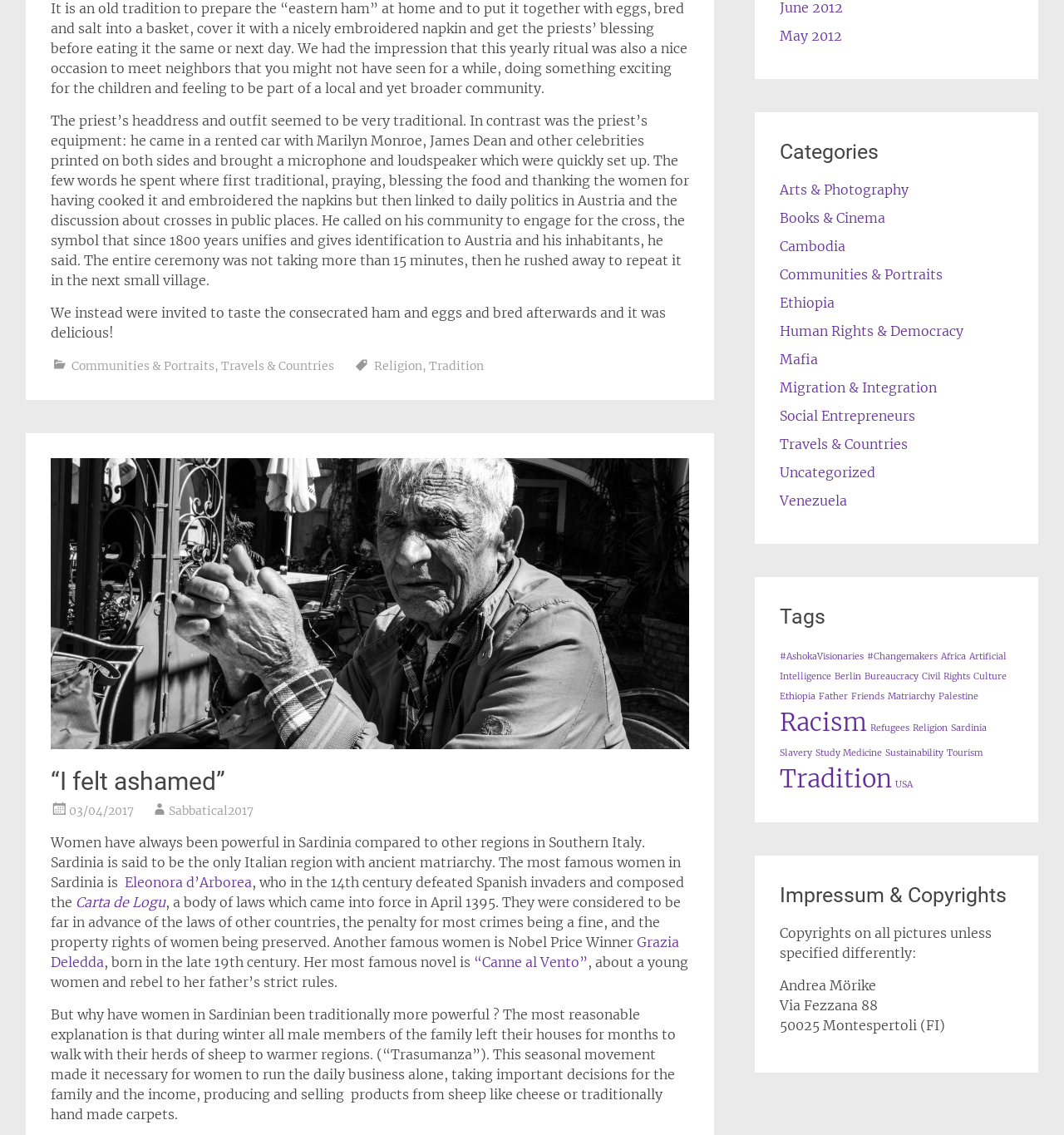Who is the Nobel Prize Winner mentioned?
Look at the image and respond to the question as thoroughly as possible.

The Nobel Prize Winner mentioned is Grazia Deledda, a famous Sardinian writer, born in the late 19th century, and her most famous novel is 'Canne al Vento'.